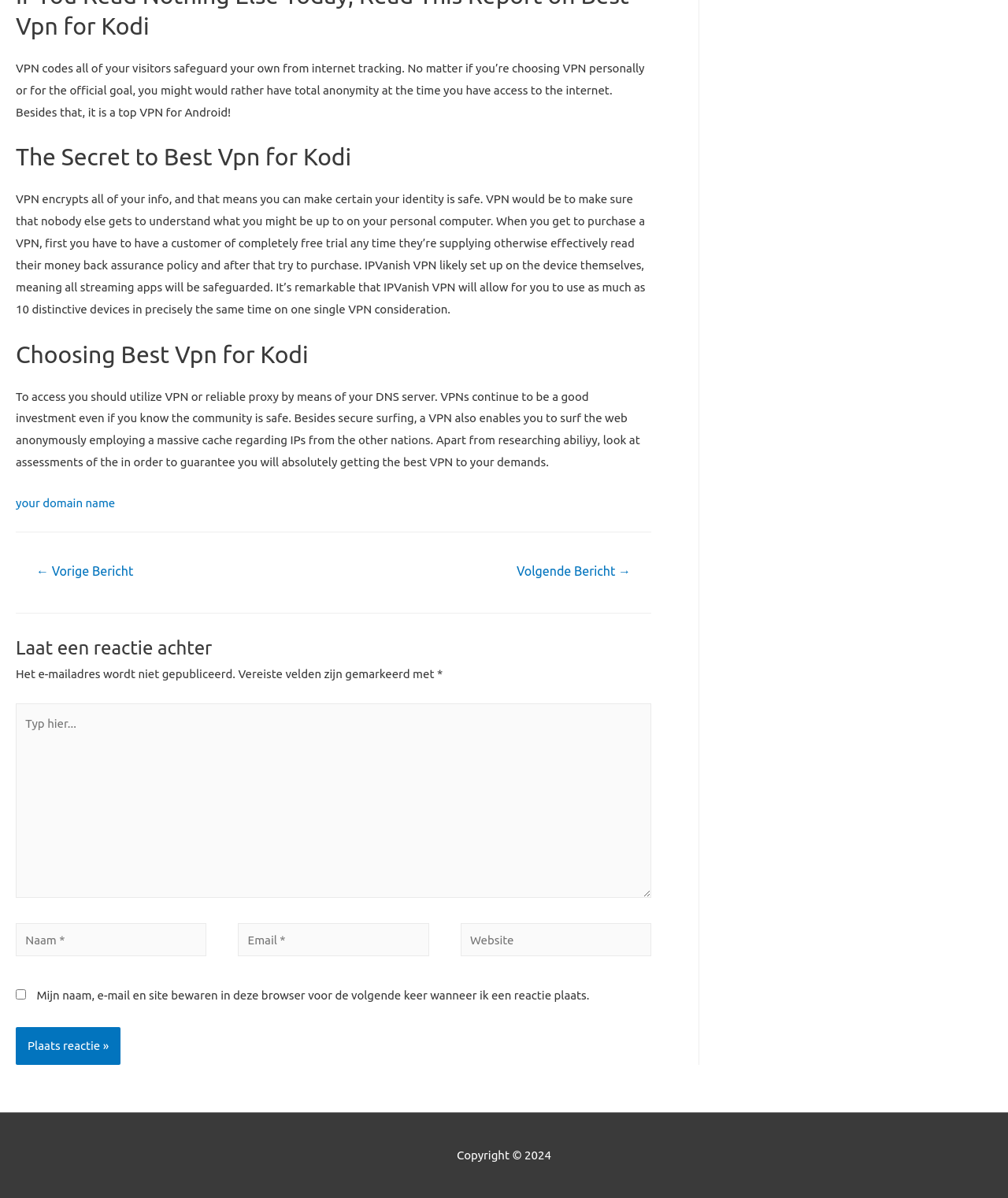Find the bounding box coordinates of the clickable region needed to perform the following instruction: "Enter your name". The coordinates should be provided as four float numbers between 0 and 1, i.e., [left, top, right, bottom].

[0.016, 0.771, 0.205, 0.798]